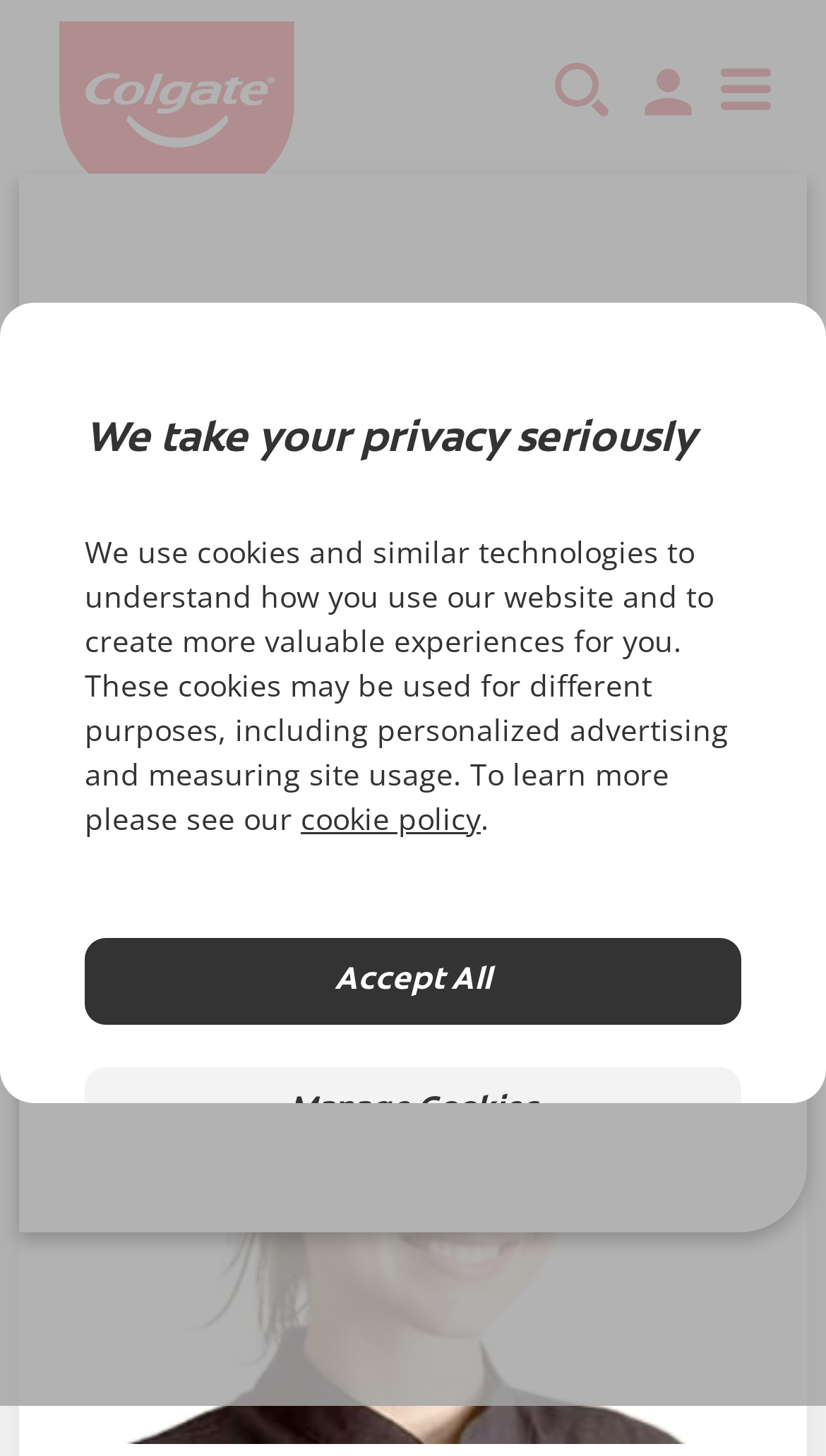Locate the bounding box of the UI element described in the following text: "I am a Healthcare Professional".

[0.064, 0.37, 0.936, 0.526]